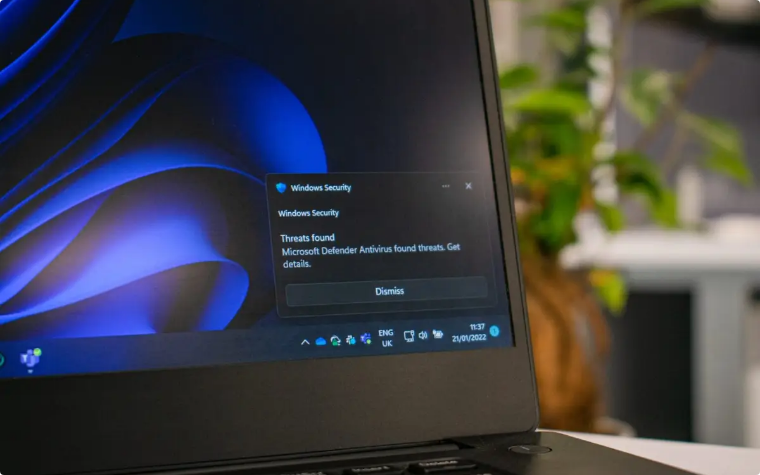Describe all the visual components present in the image.

The image depicts a laptop screen displaying a notification from Windows Security, indicating that potential threats have been detected on the device. The notification states, "Windows Security" at the top, followed by "Threats found" and a message from Microsoft Defender Antivirus indicating that it has identified threats. The options to "Get details" or "Dismiss" are shown prominently at the bottom of the notification, encouraging the user to take action. The desktop background features a dynamic blue design characteristic of Windows 11, and the lower part of the screen displays system icons along with the date, February 21, 2022, and the time, 11:57 AM. The soft focus of potted plants in the background adds a touch of modern workspace ambiance. This image emphasizes the importance of cybersecurity vigilance in everyday computing.